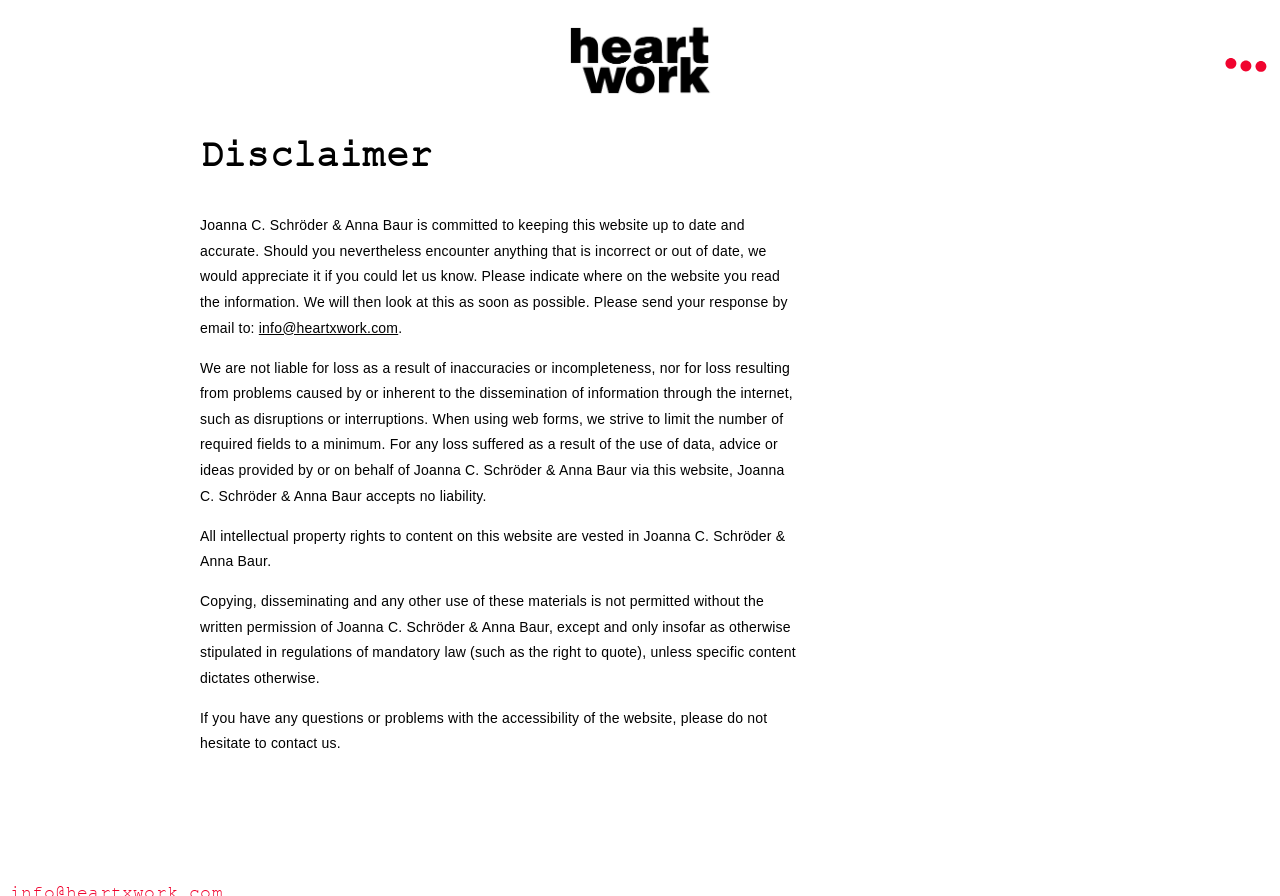Please provide the bounding box coordinates in the format (top-left x, top-left y, bottom-right x, bottom-right y). Remember, all values are floating point numbers between 0 and 1. What is the bounding box coordinate of the region described as: about us

[0.008, 0.879, 0.202, 0.908]